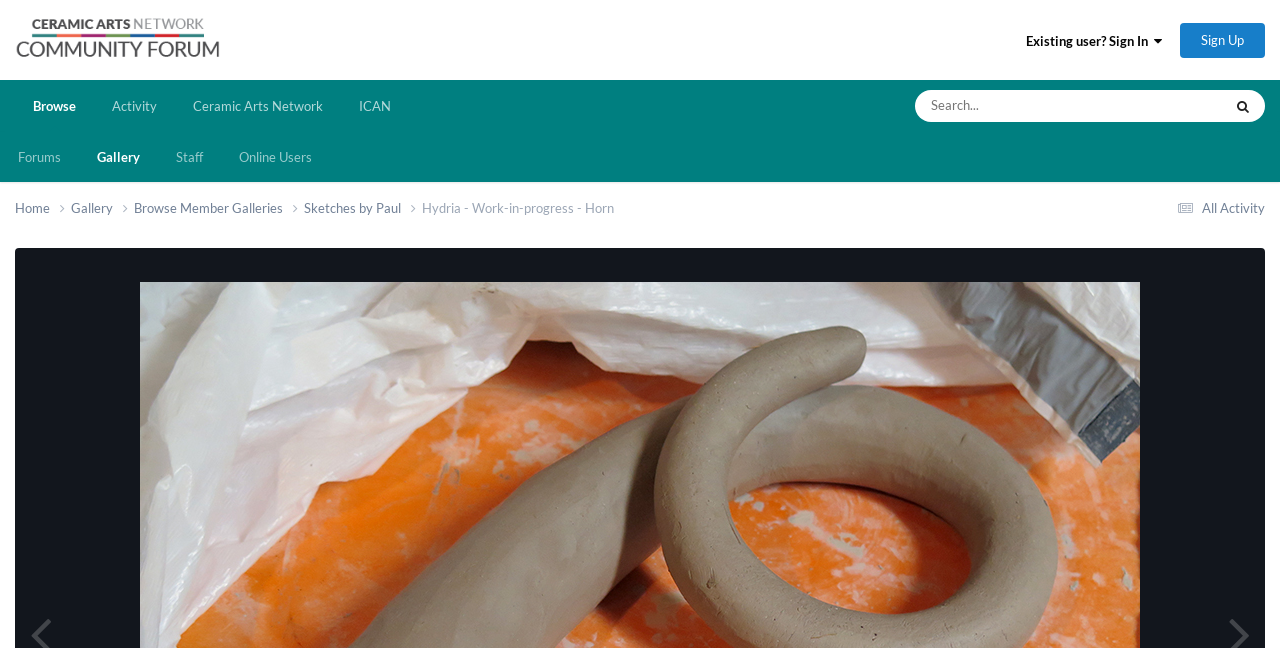What is the position of the 'Sign Up' link?
Answer the question based on the image using a single word or a brief phrase.

Top-right corner